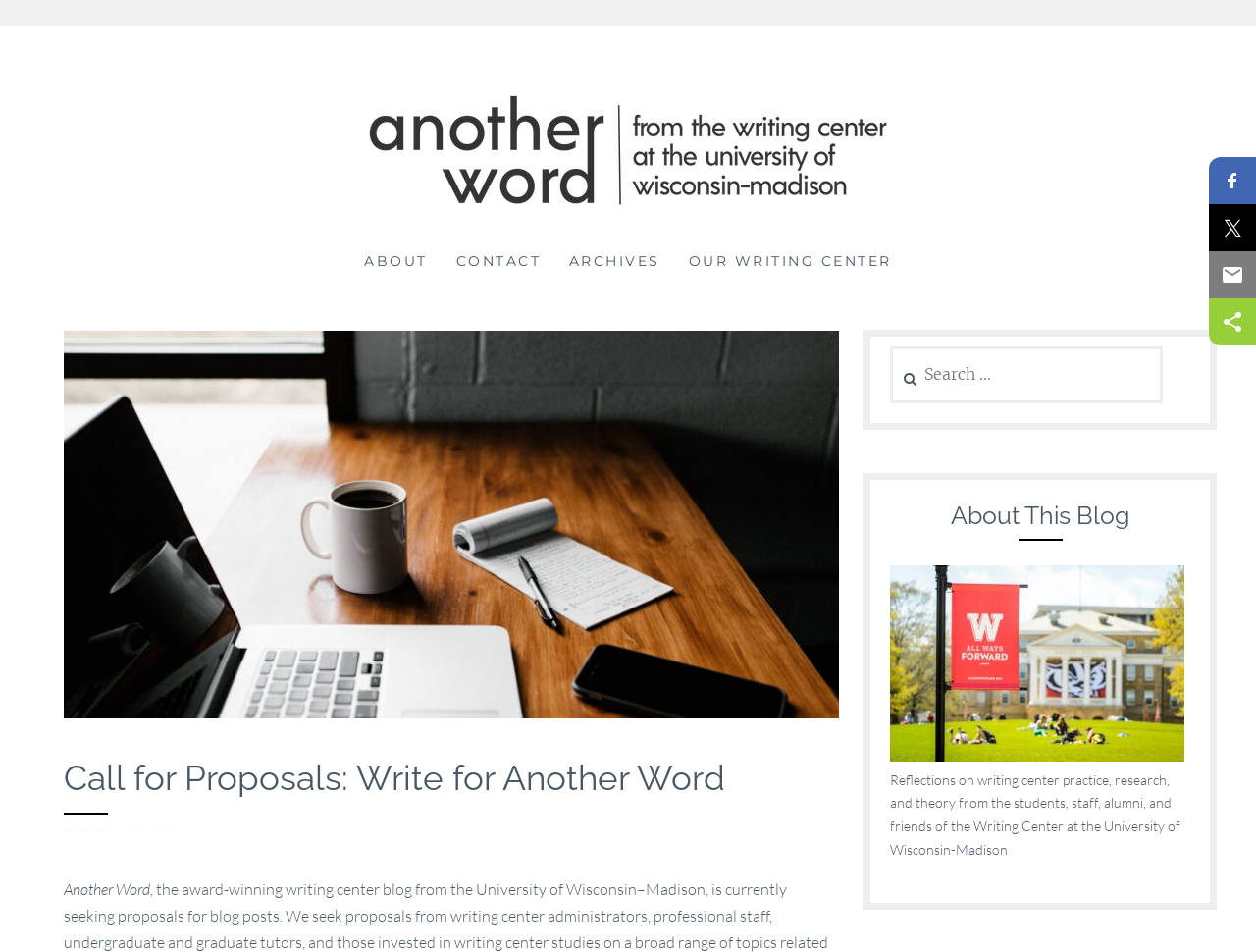Highlight the bounding box coordinates of the element you need to click to perform the following instruction: "Share on Facebook."

[0.972, 0.177, 0.991, 0.202]